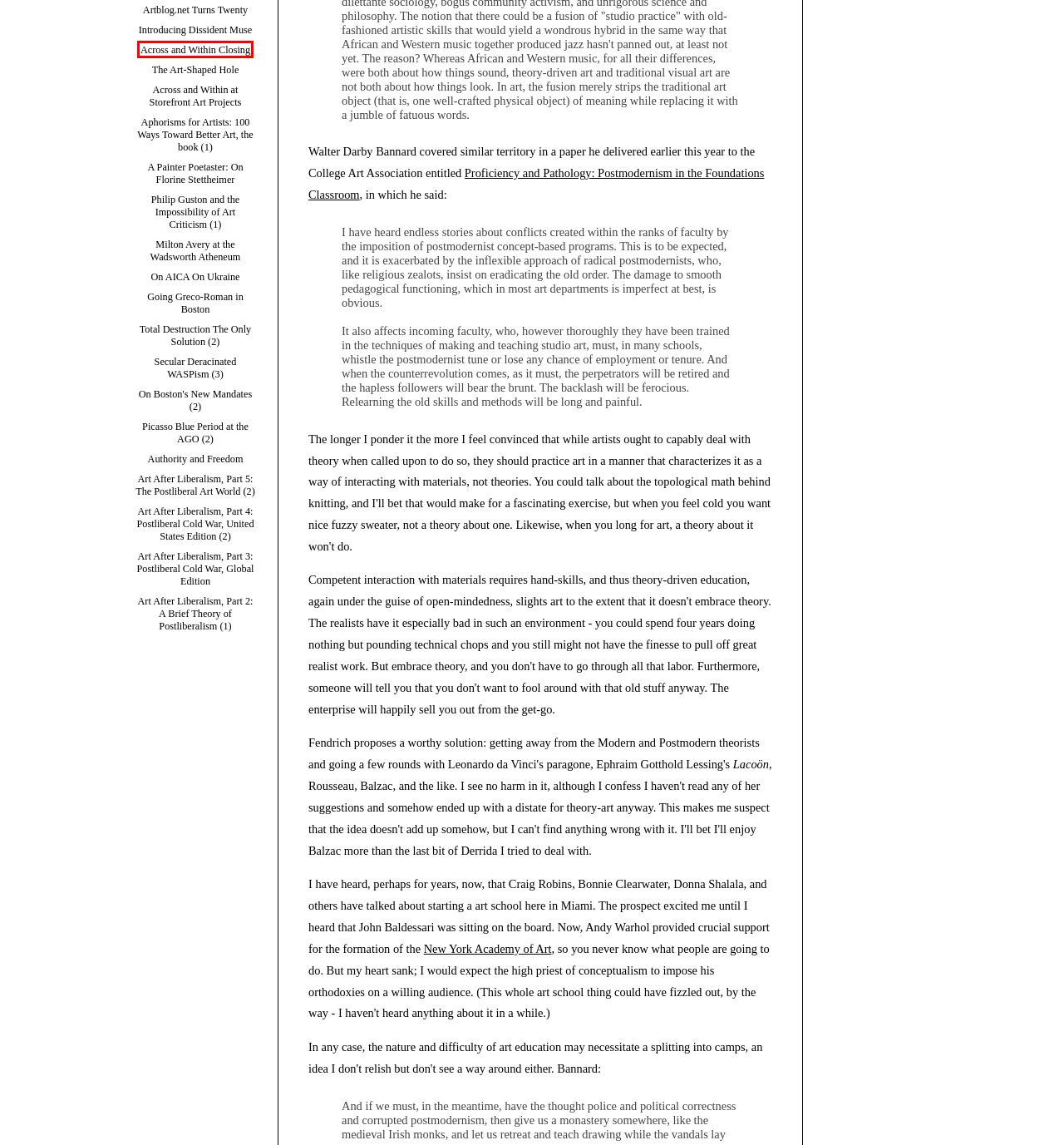You see a screenshot of a webpage with a red bounding box surrounding an element. Pick the webpage description that most accurately represents the new webpage after interacting with the element in the red bounding box. The options are:
A. Artblog.net
	 - Across and Within Closing
B. Artblog.net
	 - A Painter Poetaster: On Florine Stettheimer
C. Artblog.net
	 - On AICA On Ukraine
D. Artblog.net
	 - Art After Liberalism, Part 4: Postliberal Cold War, United States Edition
E. Artblog.net
	 - Picasso Blue Period at the AGO
F. Artblog.net
	 - Art After Liberalism, Part 5: The Postliberal Art World
G. Artblog.net
	 - Across and Within at Storefront Art Projects
H. New York Academy of Art | MFA Programs, Online Classes + More

A